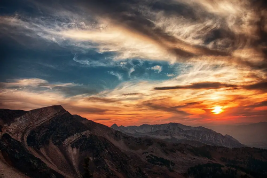Describe all the important aspects and details of the image.

This breathtaking image captures a dramatic sunset over rugged mountain terrain. The sky is painted with vibrant hues of orange, blue, and soft clouds, creating a serene yet mystical atmosphere. The silhouetted peaks in the foreground emphasize the expansive beauty of nature, while the warm sunlight illuminating the horizon hints at the promise of a new day. This stunning landscape offers a perfect backdrop for reflecting on the wonders of the great outdoors, inviting viewers to immerse themselves in the tranquility and majesty of the natural world.